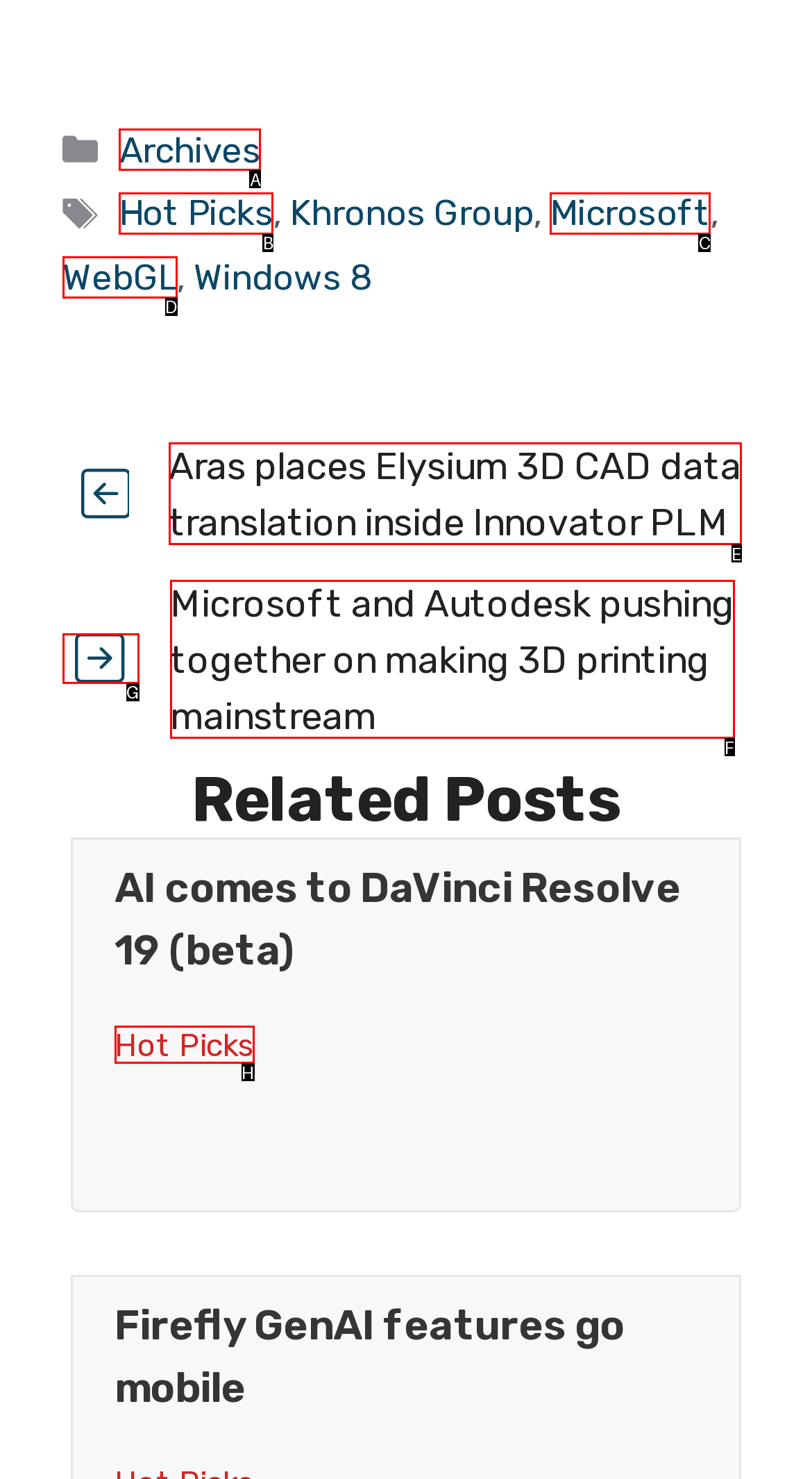Identify the UI element that best fits the description: parent_node: Cart
Respond with the letter representing the correct option.

None